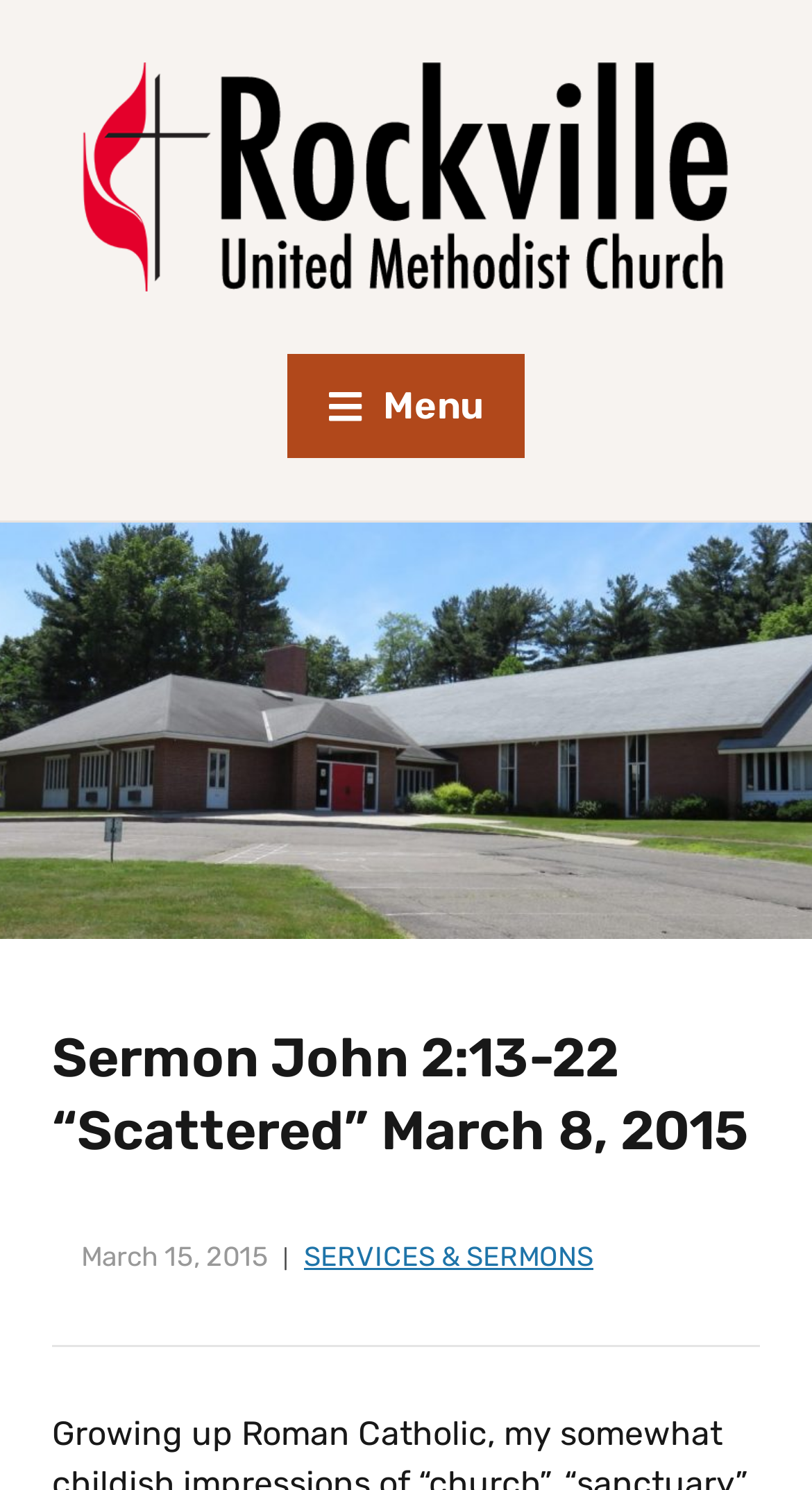Present a detailed account of what is displayed on the webpage.

The webpage appears to be a sermon webpage from Rockville United Methodist Church. At the top left corner, there is a logo for the church, accompanied by a menu button to the right. Below the logo, there is a large heading that reads "Sermon John 2:13-22 “Scattered” March 8, 2015", which is the title of the sermon. 

To the right of the heading, there is a time element displaying the date "March 15, 2015". Below the heading, there is a link labeled "SERVICES & SERMONS", which is likely a navigation link to other sermon pages or service information.